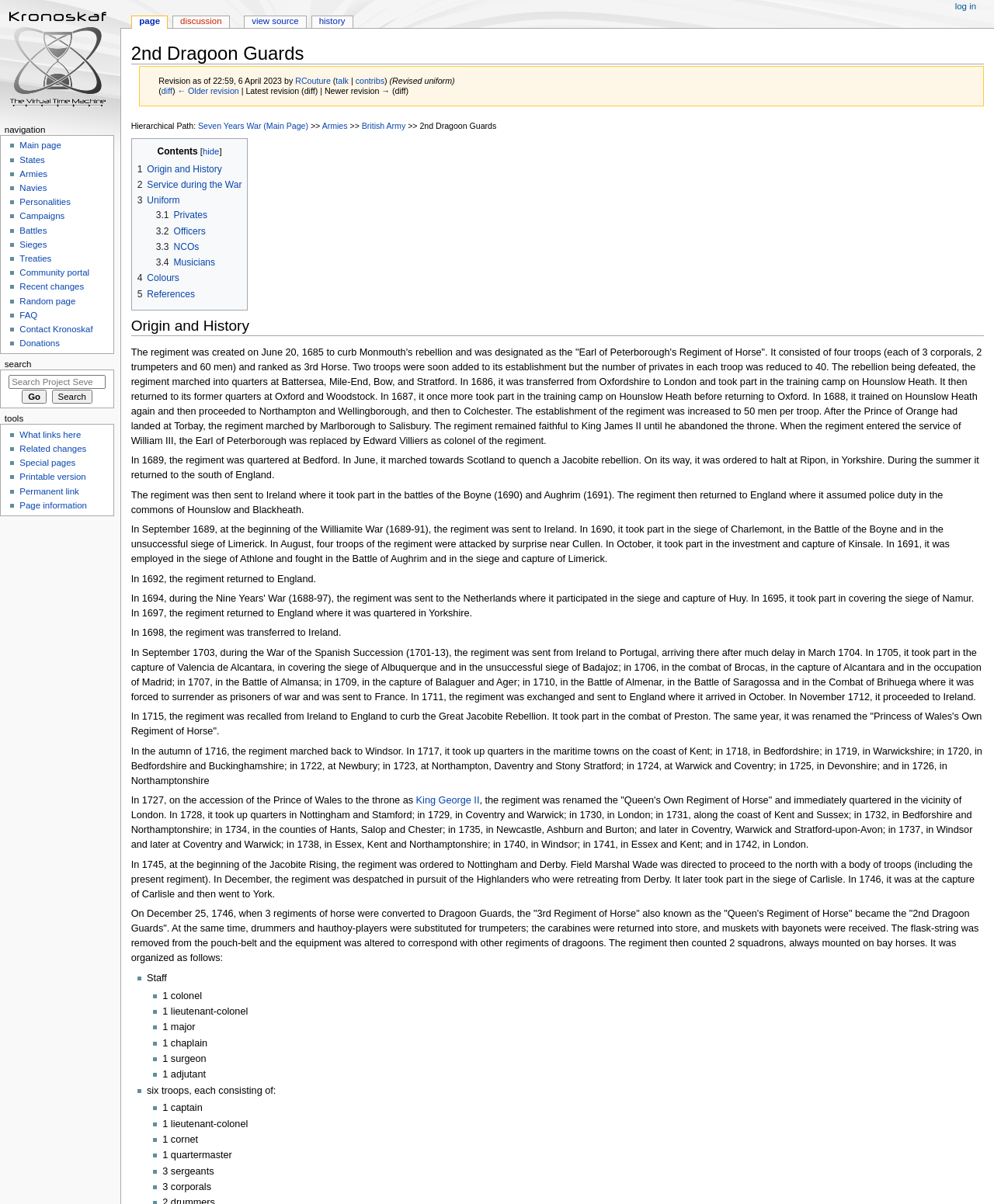What was the rank of the officer mentioned in the webpage?
Please provide a detailed answer to the question.

The webpage mentions that the regiment was organized as follows: Staff, 1 colonel, 1 lieutenant-colonel, 1 major, 1 chaplain, 1 surgeon, and 1 adjutant.